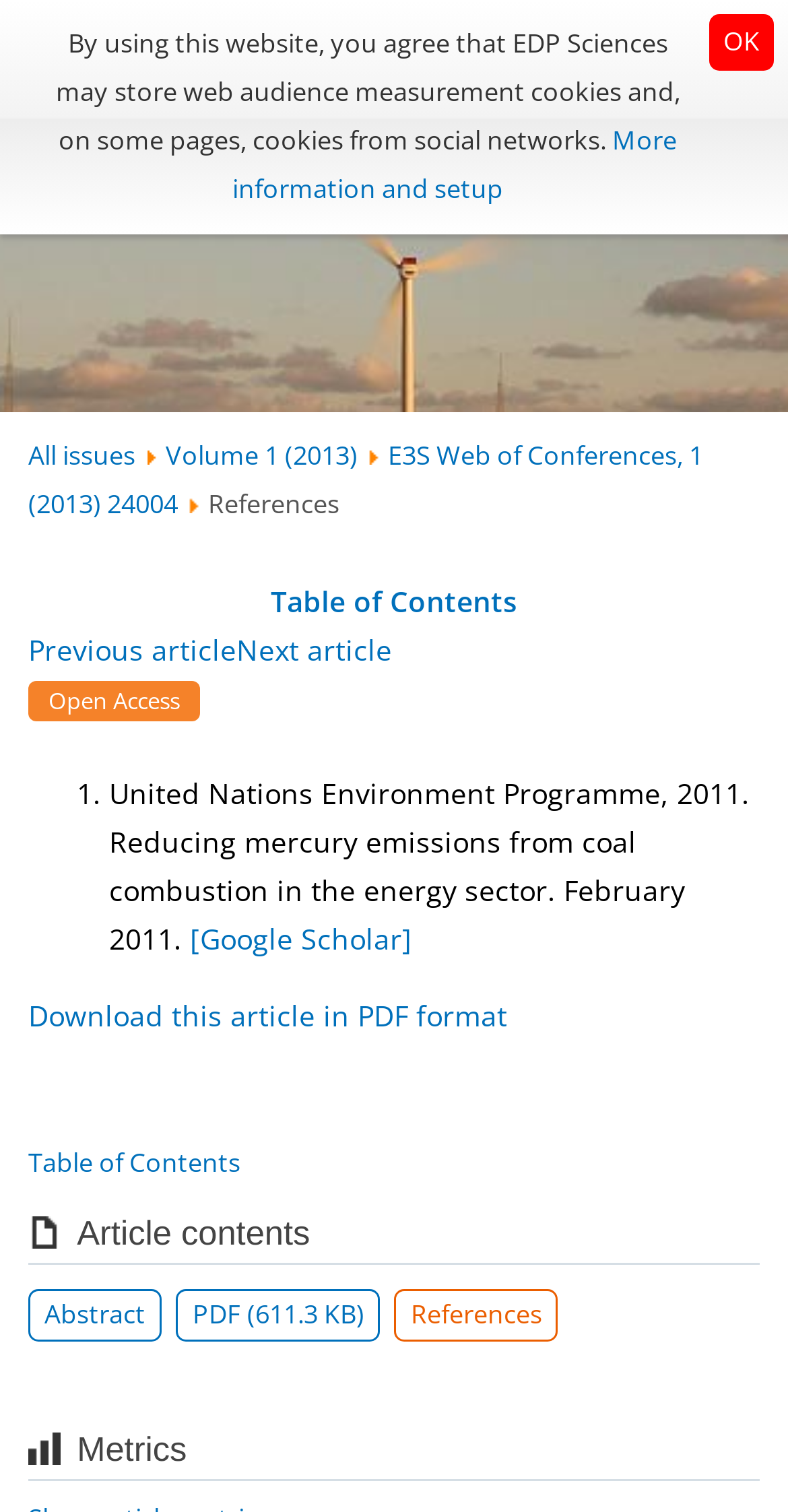Please identify the bounding box coordinates of the area that needs to be clicked to follow this instruction: "Go to all issues".

[0.036, 0.289, 0.172, 0.313]